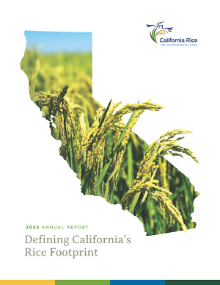What is the title of the report?
Please respond to the question thoroughly and include all relevant details.

The report's title, 'Defining California’s Rice Footprint', is prominently displayed below the silhouette, emphasizing the report's focus on the state's rice industry.